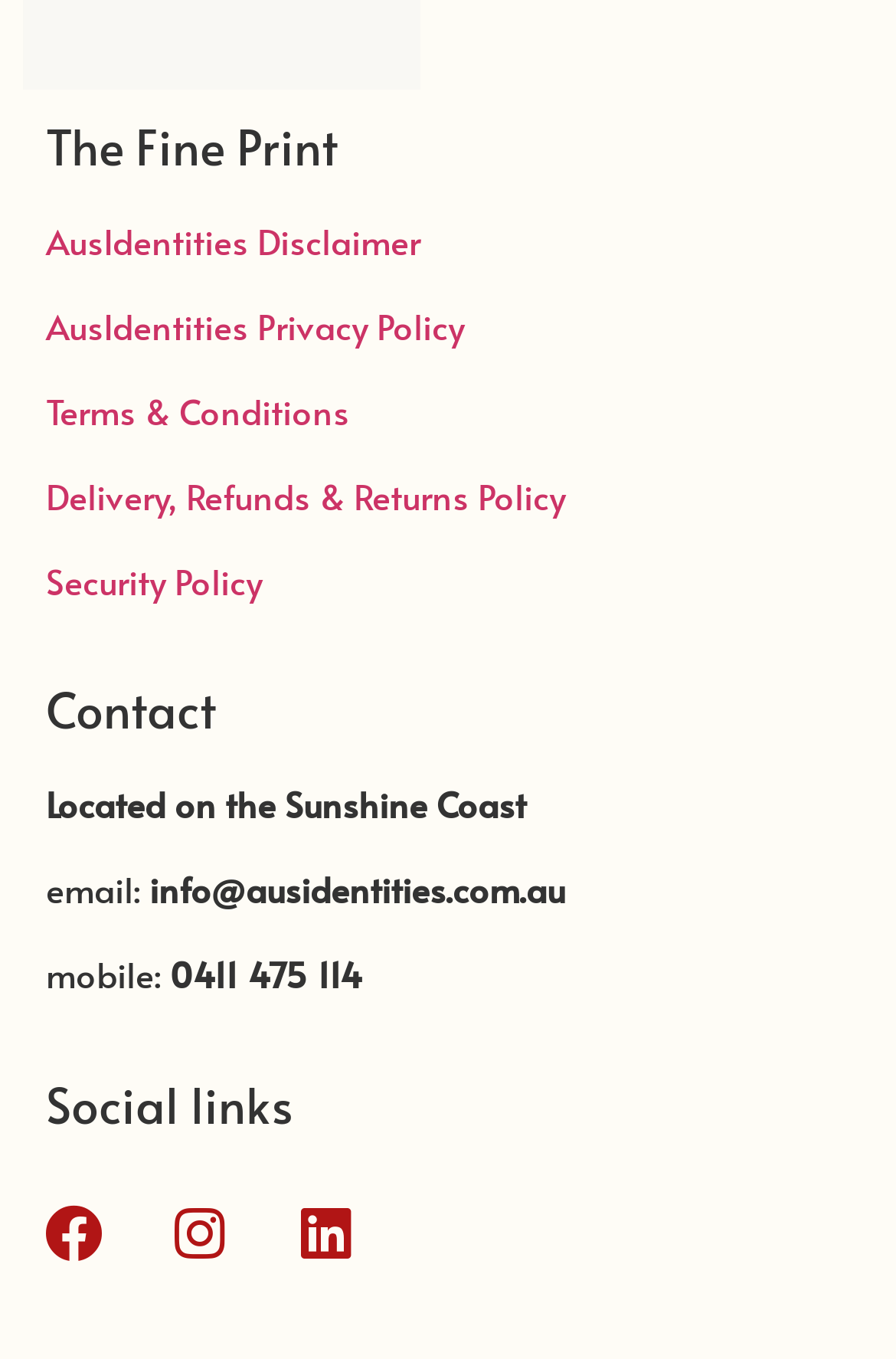Please identify the bounding box coordinates of the clickable region that I should interact with to perform the following instruction: "Read Terms & Conditions". The coordinates should be expressed as four float numbers between 0 and 1, i.e., [left, top, right, bottom].

[0.051, 0.284, 0.39, 0.319]